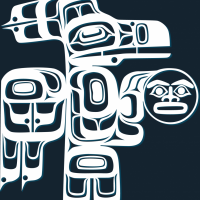Generate a detailed caption for the image.

The image features a striking design that embodies the artistic style of Indigenous cultures, characterized by bold, stylized figures and intricate patterns. The composition includes various elements, such as animal forms and human faces, intricately woven together, symbolizing interconnectedness and cultural narratives. The predominant colors are white against a dark background, which enhances the visual impact of the artwork. This logo represents the North Vancouver Island Aboriginal Training Society (NVIATS), highlighting their commitment to Indigenous community development and workforce readiness. The imagery reflects cultural heritage, traditional storytelling, and the significance of community in fostering skills and opportunities.